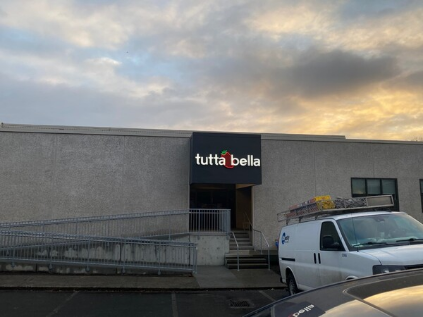Please provide a comprehensive answer to the question based on the screenshot: What time of day is suggested by the sky?

The caption describes the sky as showcasing a blend of soft clouds with hints of orange and blue, which is typically seen during early morning or late afternoon, suggesting that the image was taken during one of these times.